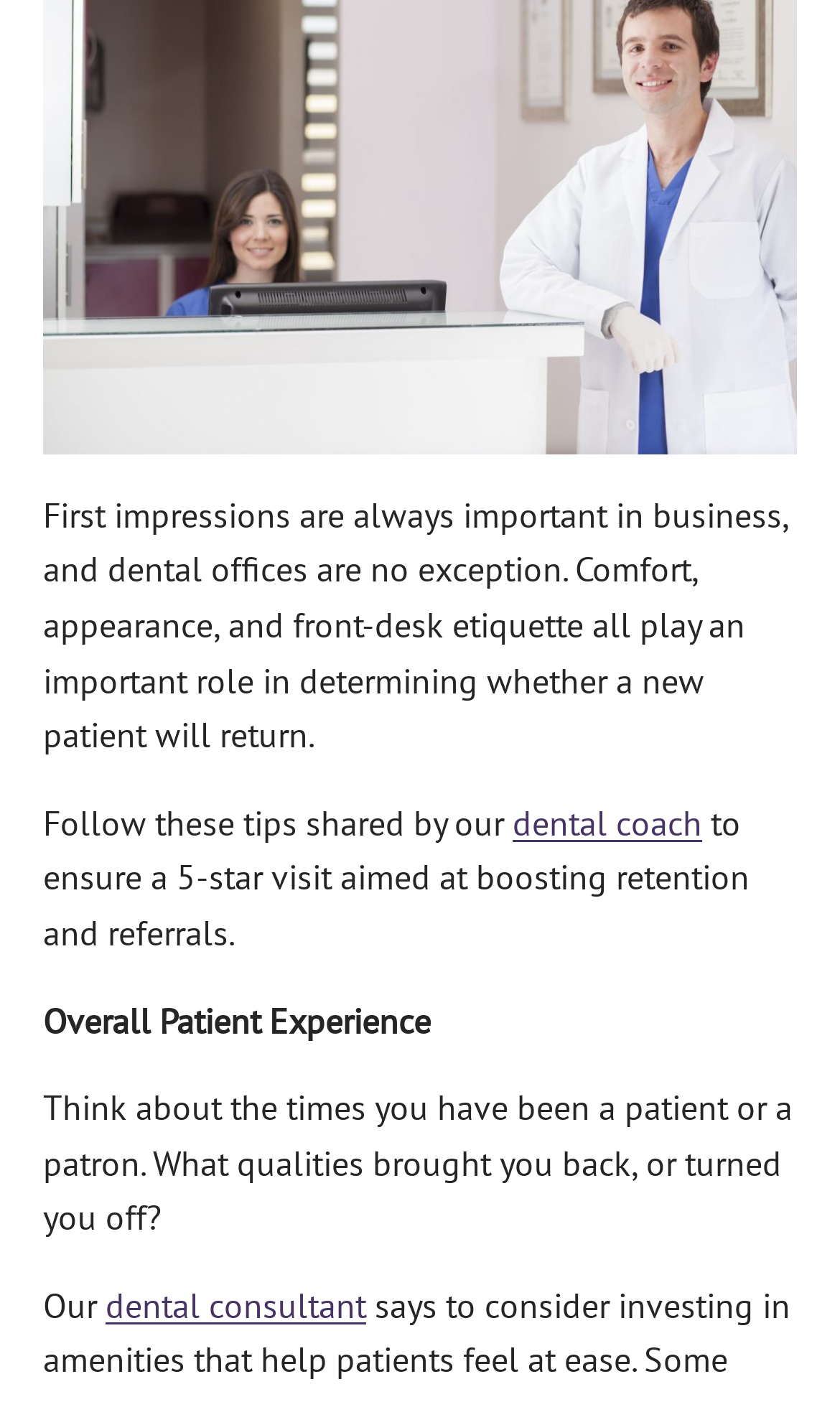What is the topic of the webpage? Based on the screenshot, please respond with a single word or phrase.

Dental office